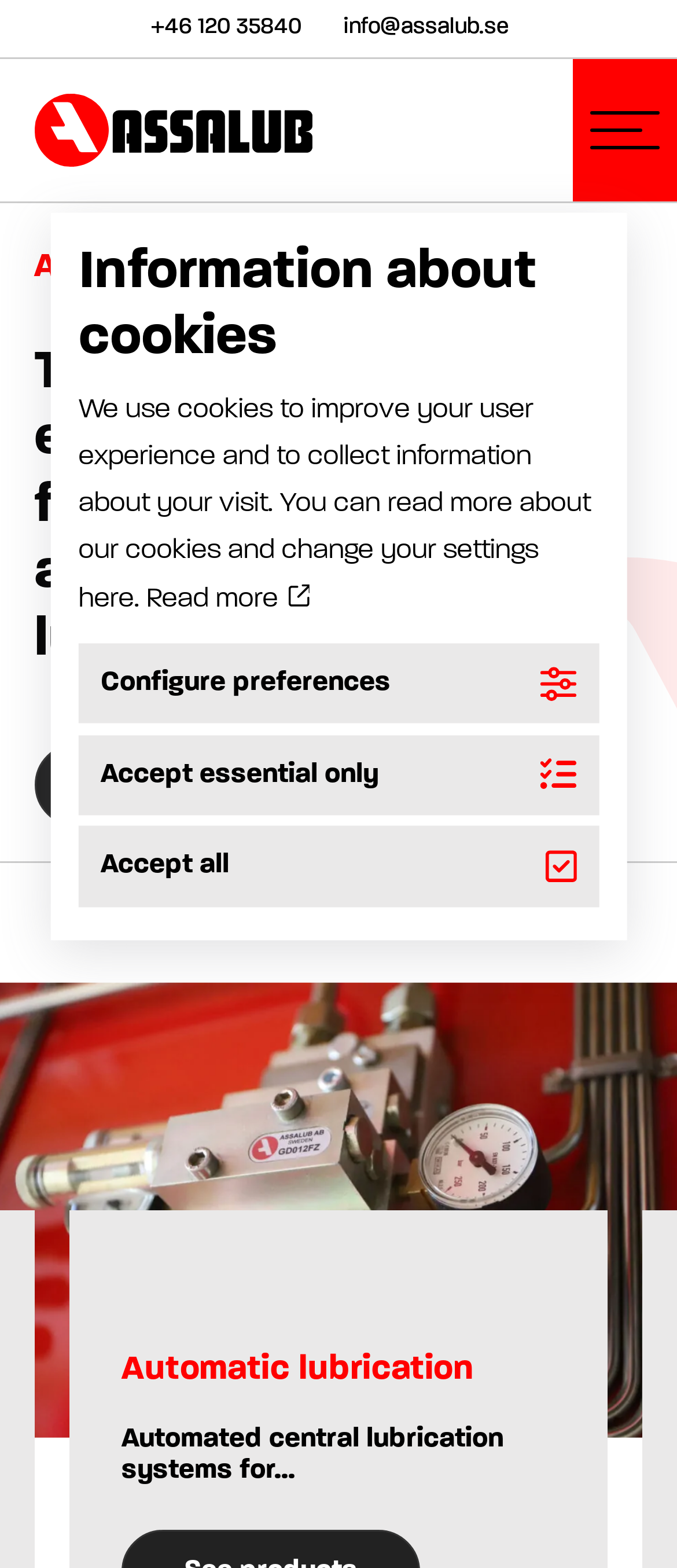Pinpoint the bounding box coordinates of the clickable area necessary to execute the following instruction: "Learn about automatic lubrication". The coordinates should be given as four float numbers between 0 and 1, namely [left, top, right, bottom].

[0.179, 0.86, 0.821, 0.887]